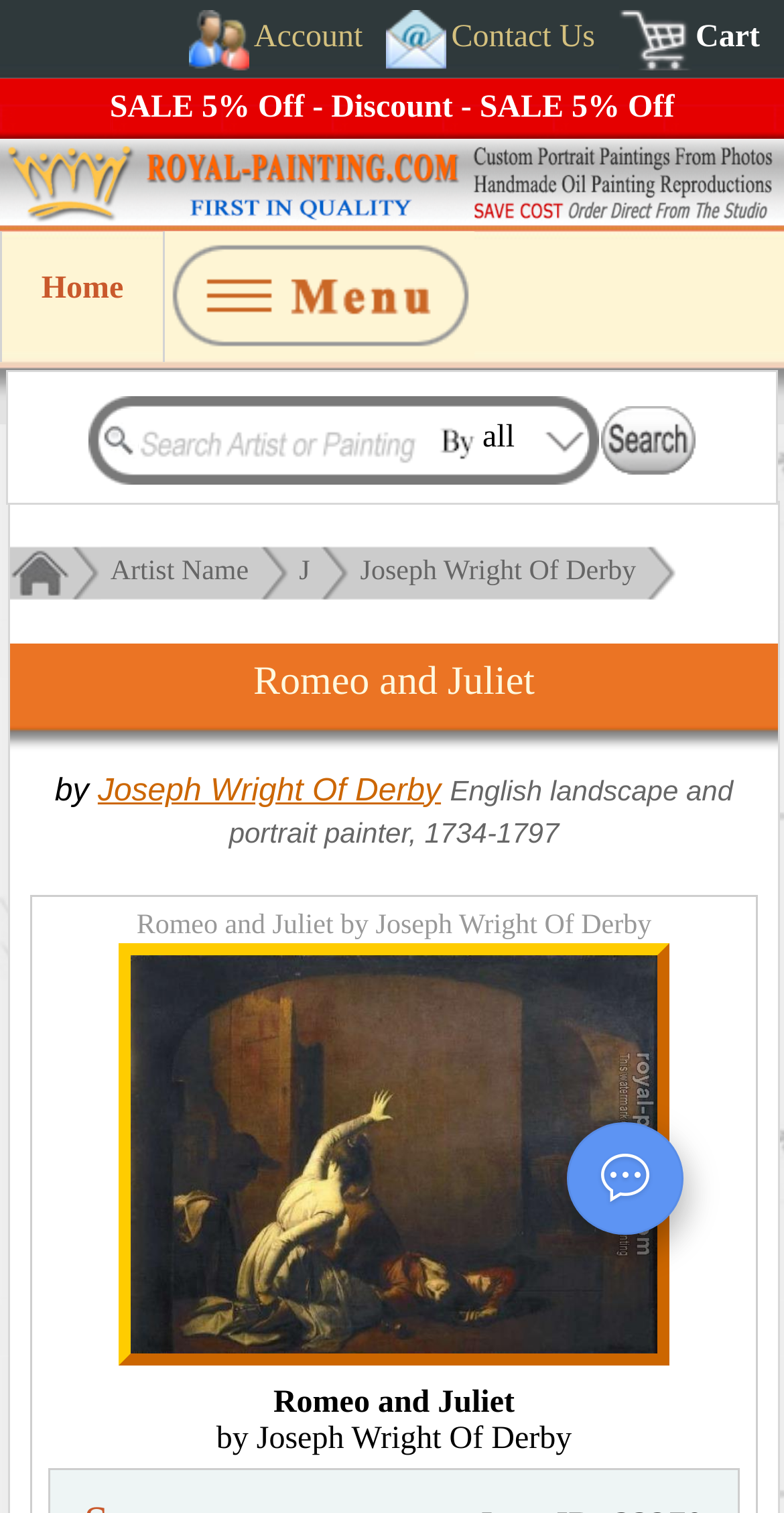What is the primary heading on this webpage?

Romeo and Juliet